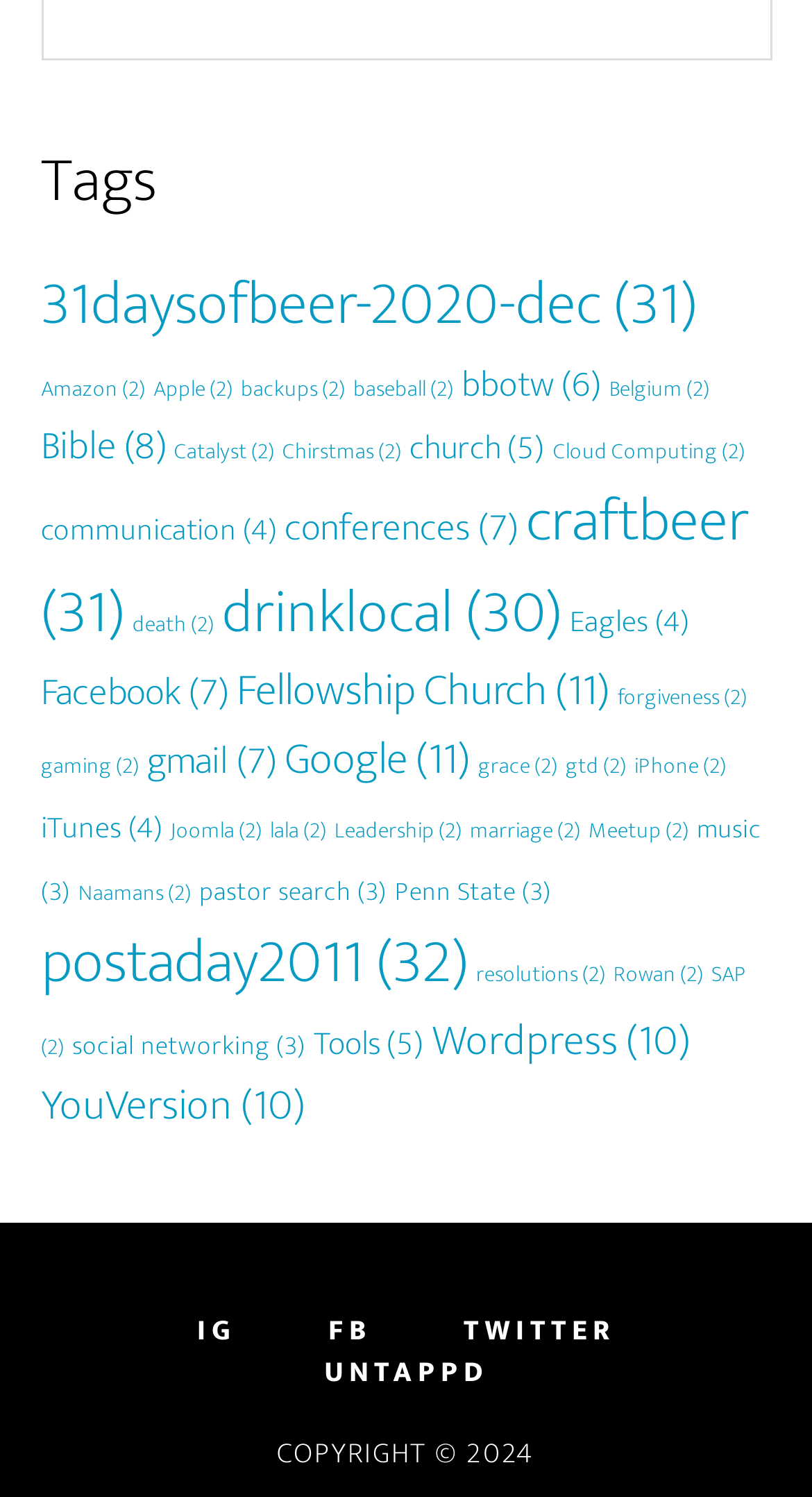Please specify the bounding box coordinates of the area that should be clicked to accomplish the following instruction: "Click on the '31daysofbeer-2020-dec' link". The coordinates should consist of four float numbers between 0 and 1, i.e., [left, top, right, bottom].

[0.05, 0.17, 0.858, 0.238]